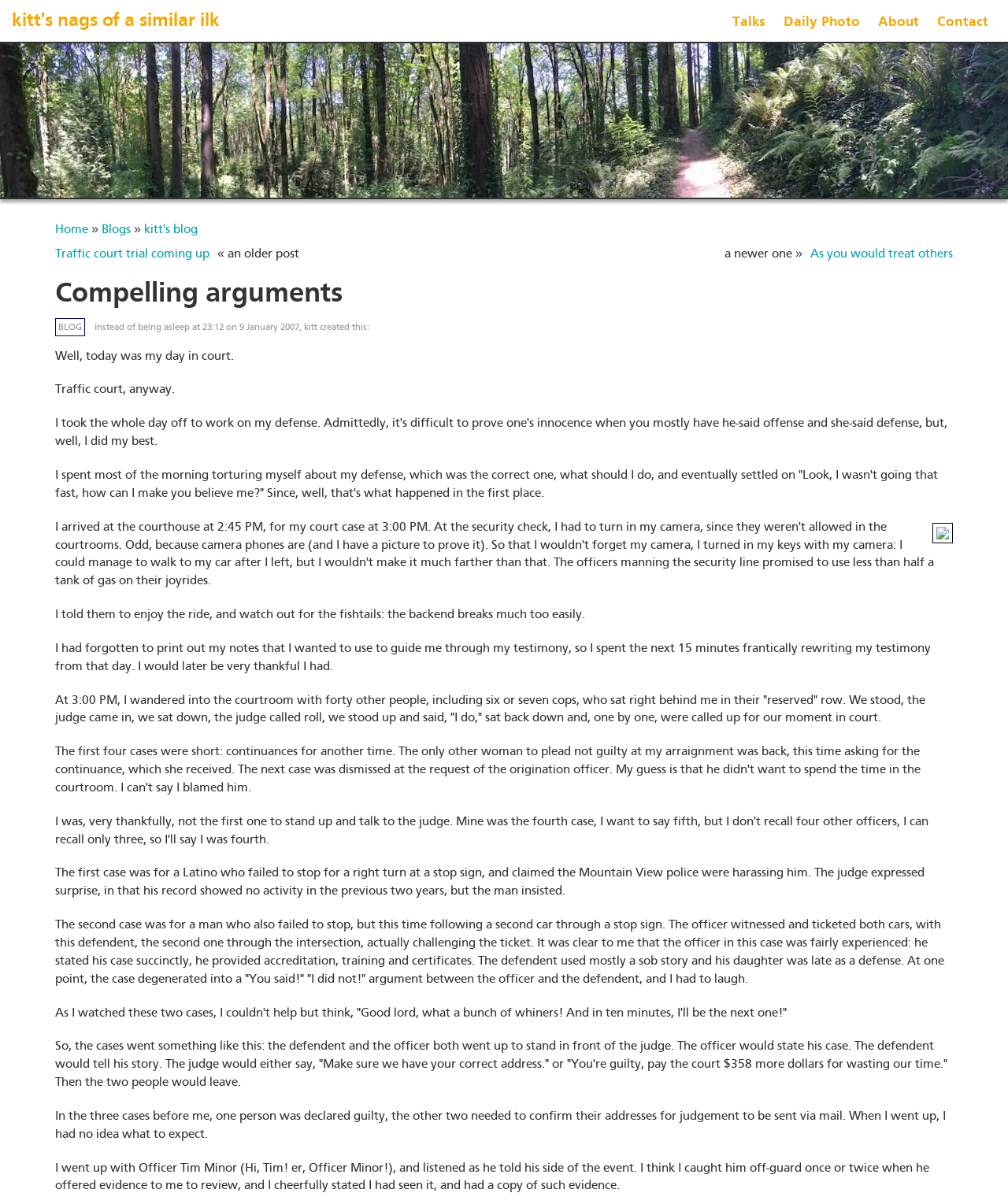Please look at the image and answer the question with a detailed explanation: How many people were in the courtroom with the author?

The author mentions that they wandered into the courtroom with forty other people, including six or seven cops who sat behind them.